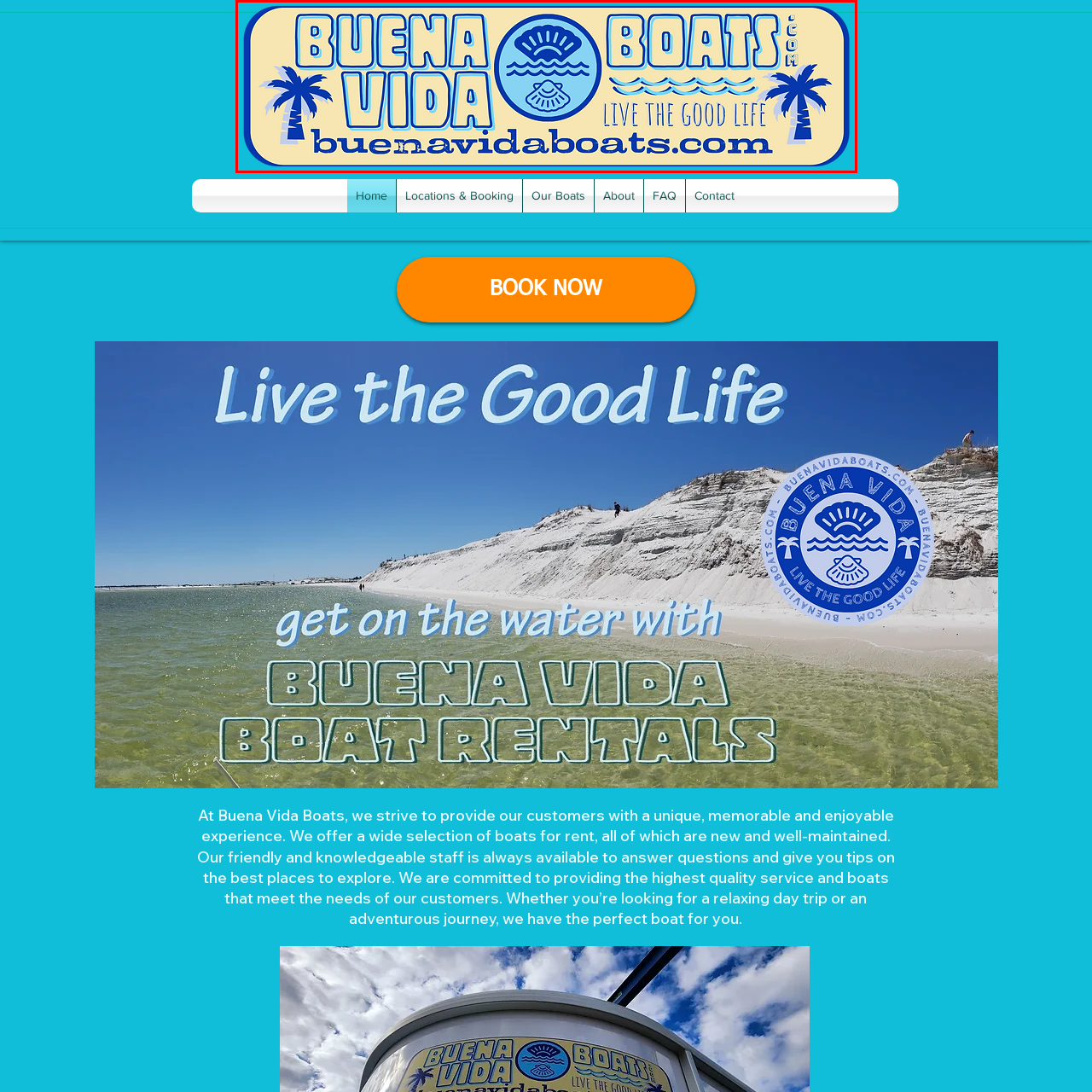Give a detailed account of the scene depicted within the red boundary.

The image features a vibrant and colorful logo for Buena Vida Boats, a business dedicated to providing delightful boating experiences. The logo prominently displays the words "BUENA VIDA" in bold, bright blue letters, alongside the word "BOATS" in a matching style, suggesting a fun and lively atmosphere. Below these words, the tagline "LIVE THE GOOD LIFE" captures the essence of a relaxing boating lifestyle.

Central to the design is a stylized sun and water motif, which includes a circular graphic representing the sun with rays extending outward, emphasizing warmth and enjoyment. There are also wavy lines symbolizing water, connecting the theme of leisure on the water to the inviting message of the brand. On either side of the logo, palm trees enhance the tropical feel, suggesting idyllic locations perfect for boating excursions.

The background is a soft sandy color, further evoking a beachy, sunny ambiance, while the overall design encourages visitors to explore the adventures that await at Buena Vida Boats. The website link, "buenavidaboats.com," is included, making it easy for viewers to connect with the services offered.